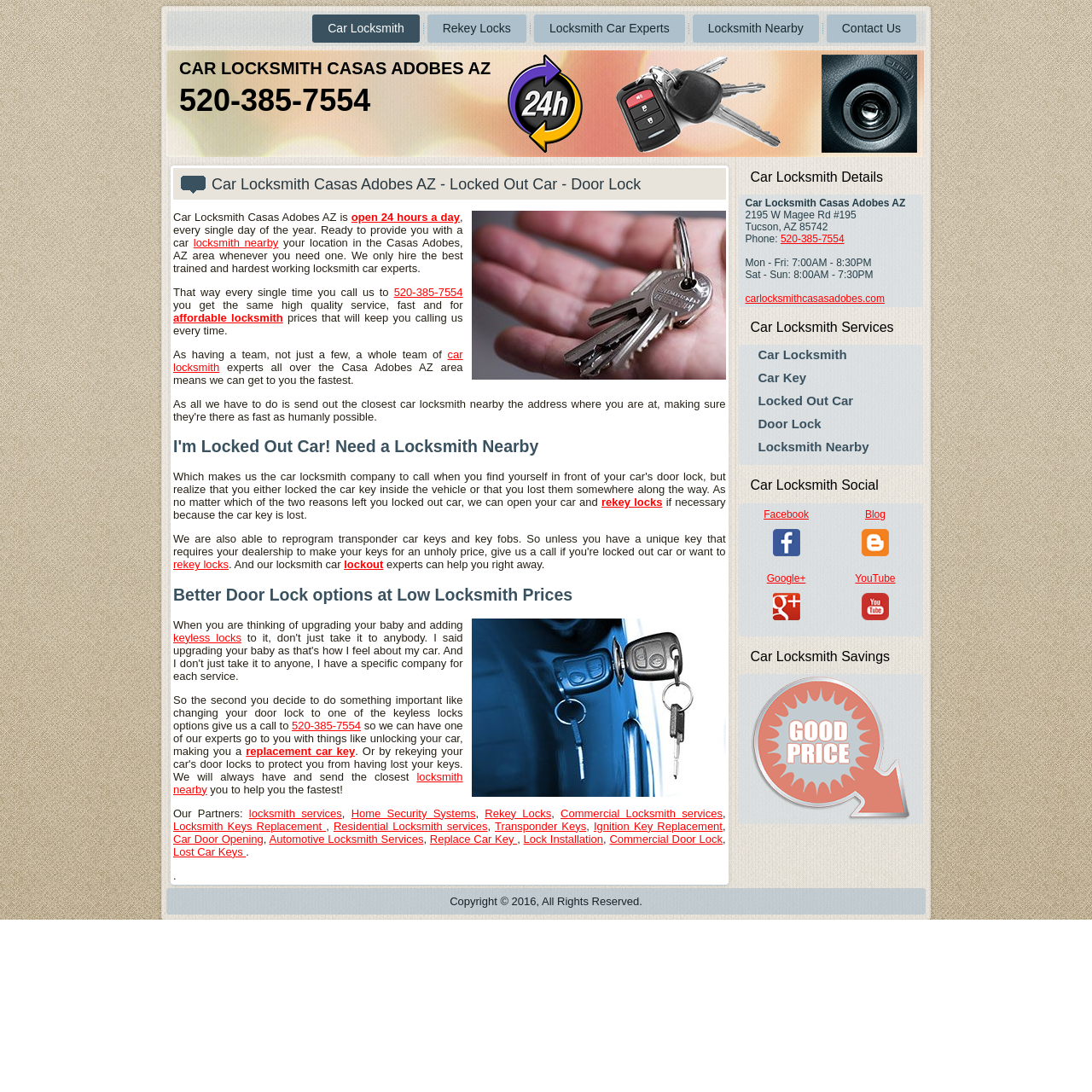Can you give a comprehensive explanation to the question given the content of the image?
What is the address of Car Locksmith Casas Adobes AZ?

I found the address by looking at the StaticText elements '2195 W Magee Rd #195' and 'Tucson, AZ 85742', which are located near each other on the webpage, indicating that they form the complete address of Car Locksmith Casas Adobes AZ.